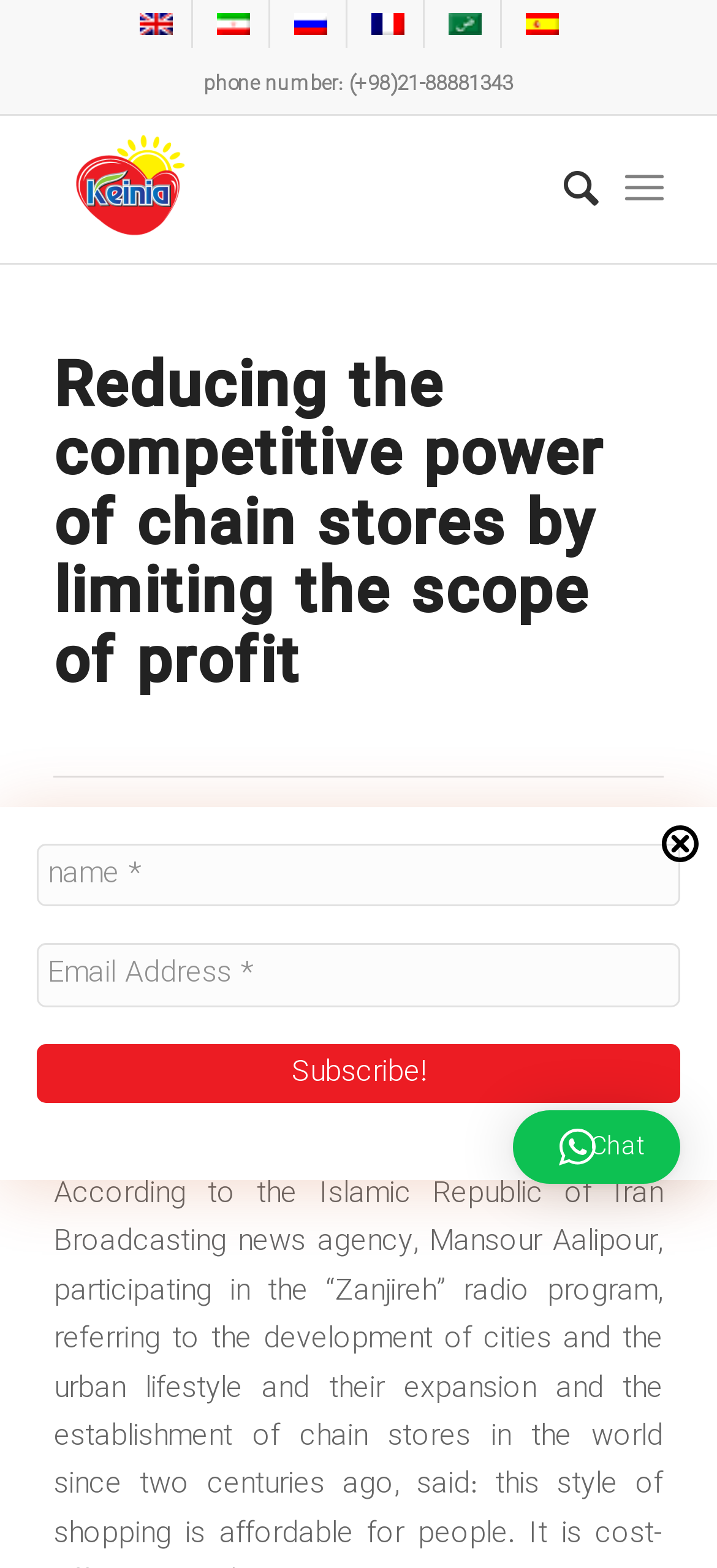Locate the UI element that matches the description Menu Menu in the webpage screenshot. Return the bounding box coordinates in the format (top-left x, top-left y, bottom-right x, bottom-right y), with values ranging from 0 to 1.

[0.871, 0.093, 0.925, 0.149]